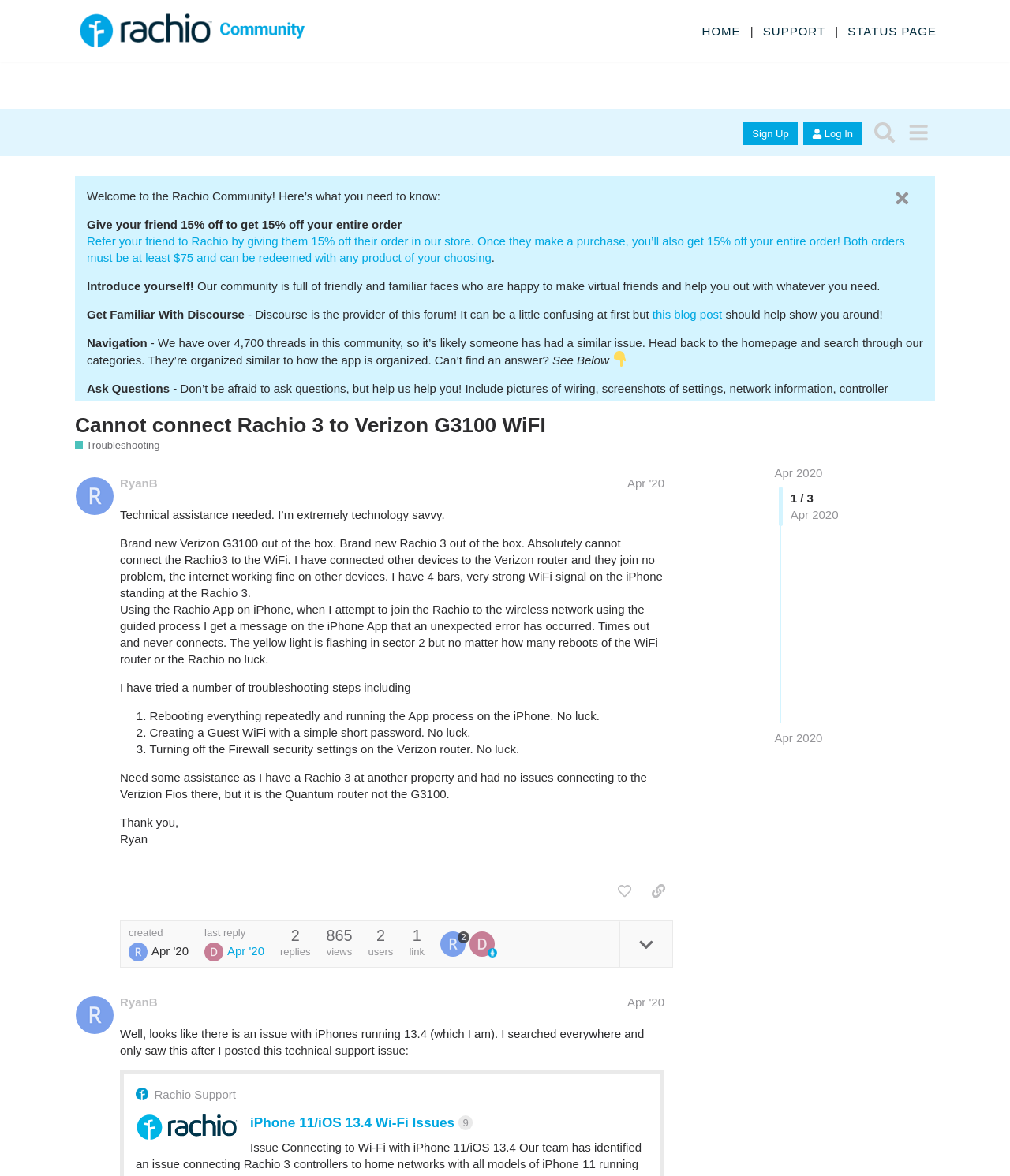Please identify the bounding box coordinates of the clickable element to fulfill the following instruction: "Search". The coordinates should be four float numbers between 0 and 1, i.e., [left, top, right, bottom].

[0.859, 0.098, 0.892, 0.127]